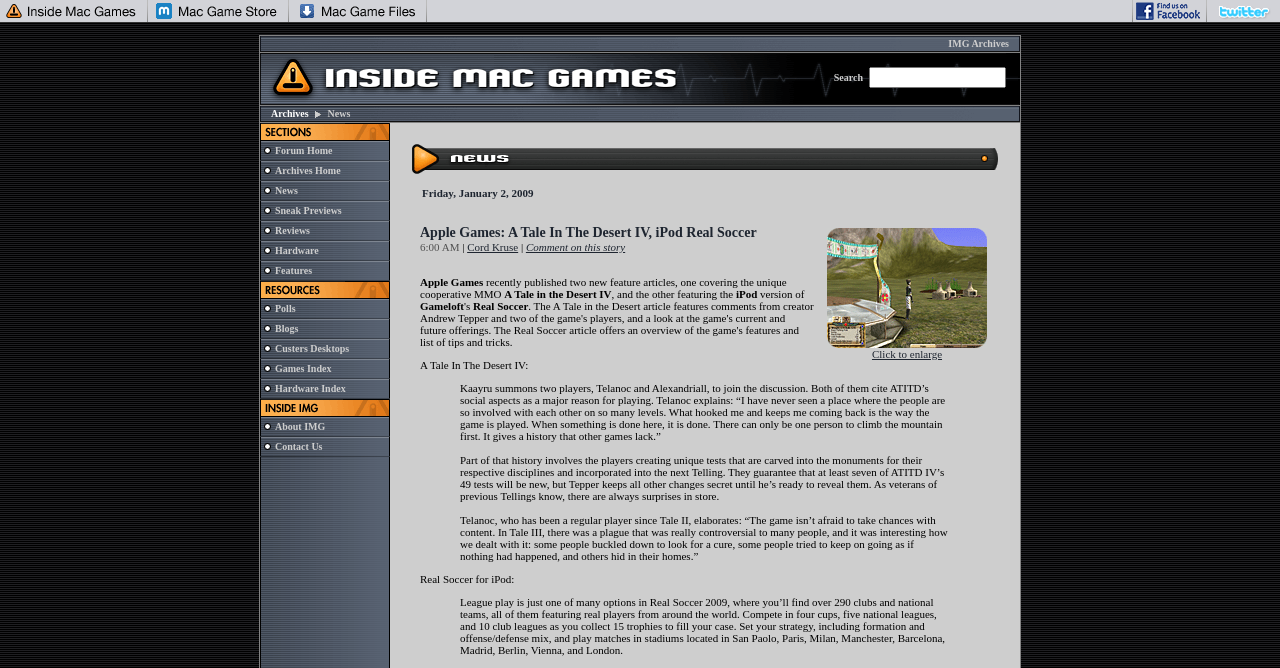Can you show the bounding box coordinates of the region to click on to complete the task described in the instruction: "Click on the Archives link"?

[0.203, 0.054, 0.797, 0.078]